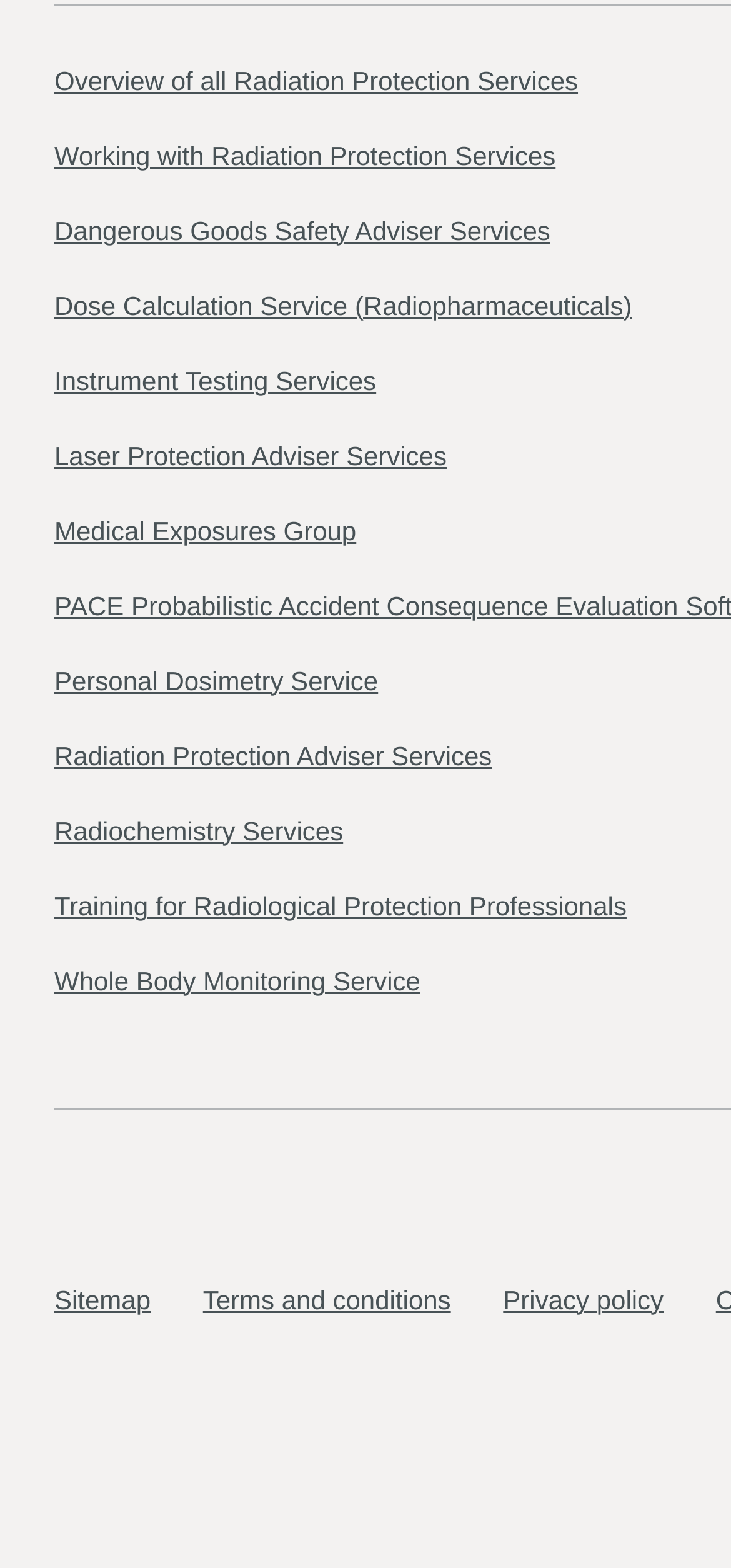Reply to the question with a single word or phrase:
What is the last service listed?

Whole Body Monitoring Service